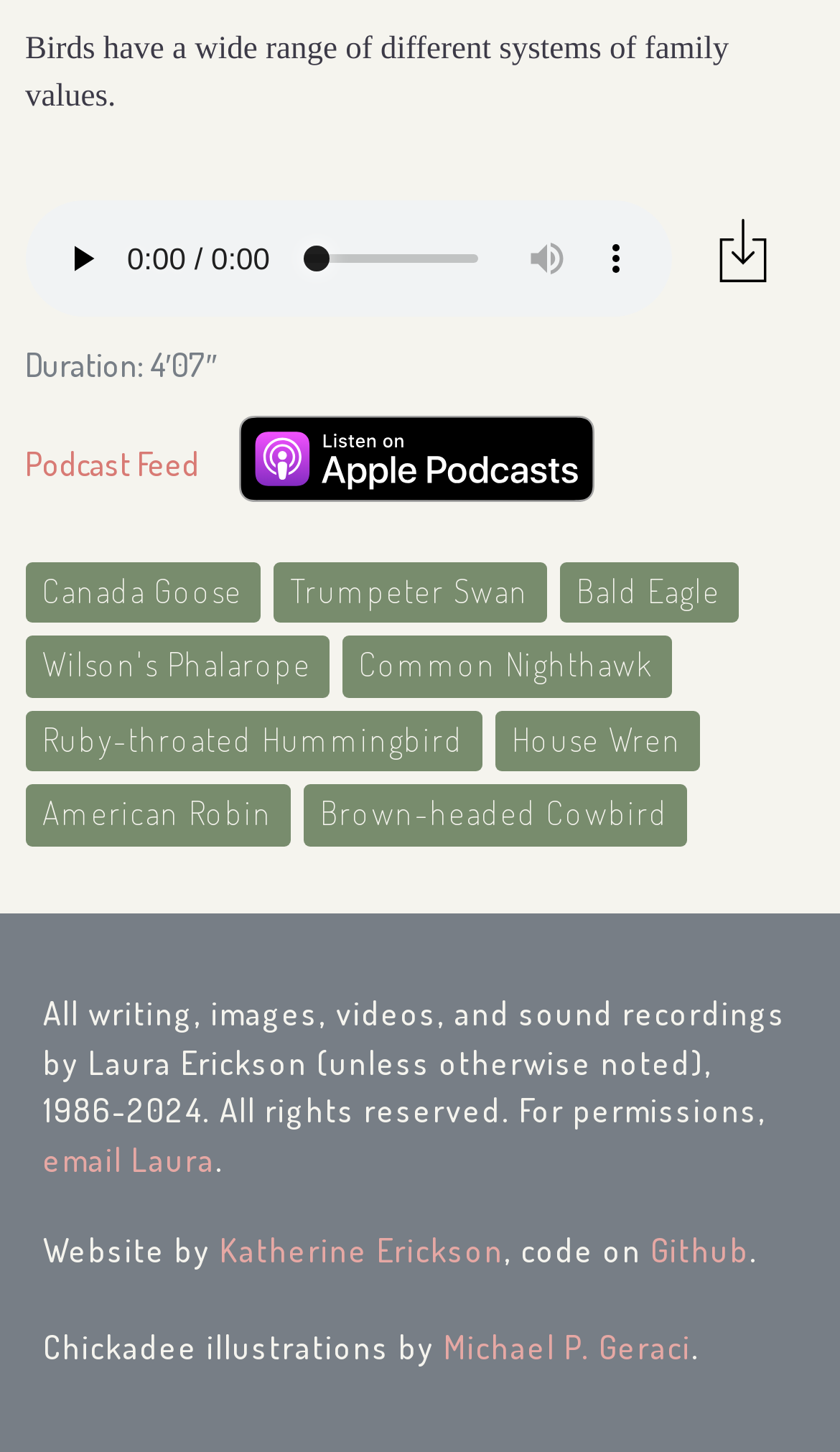Provide a single word or phrase to answer the given question: 
Who designed the website?

Katherine Erickson